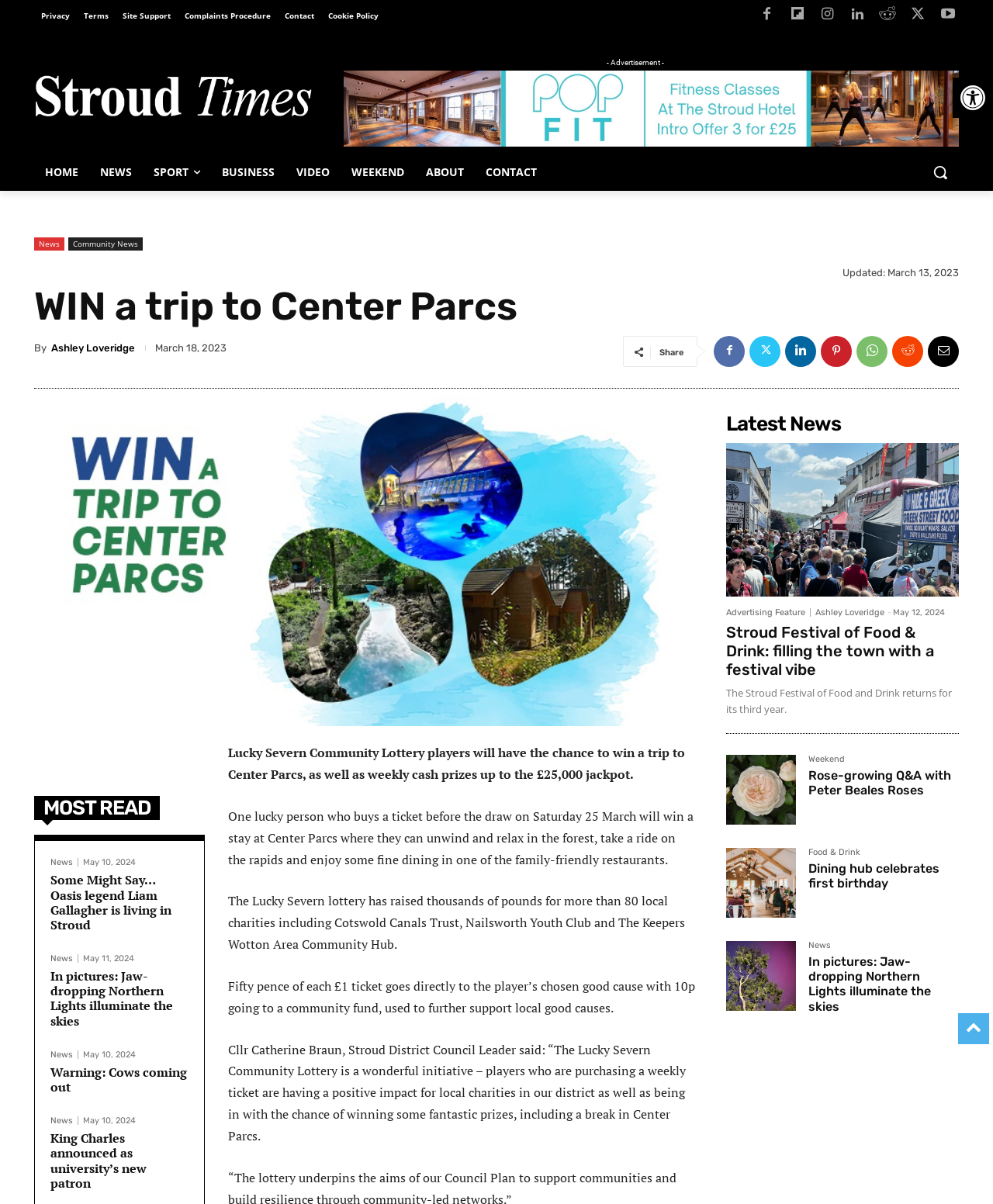Specify the bounding box coordinates of the area to click in order to follow the given instruction: "Visit the 'Stroud Times' homepage."

[0.034, 0.045, 0.314, 0.121]